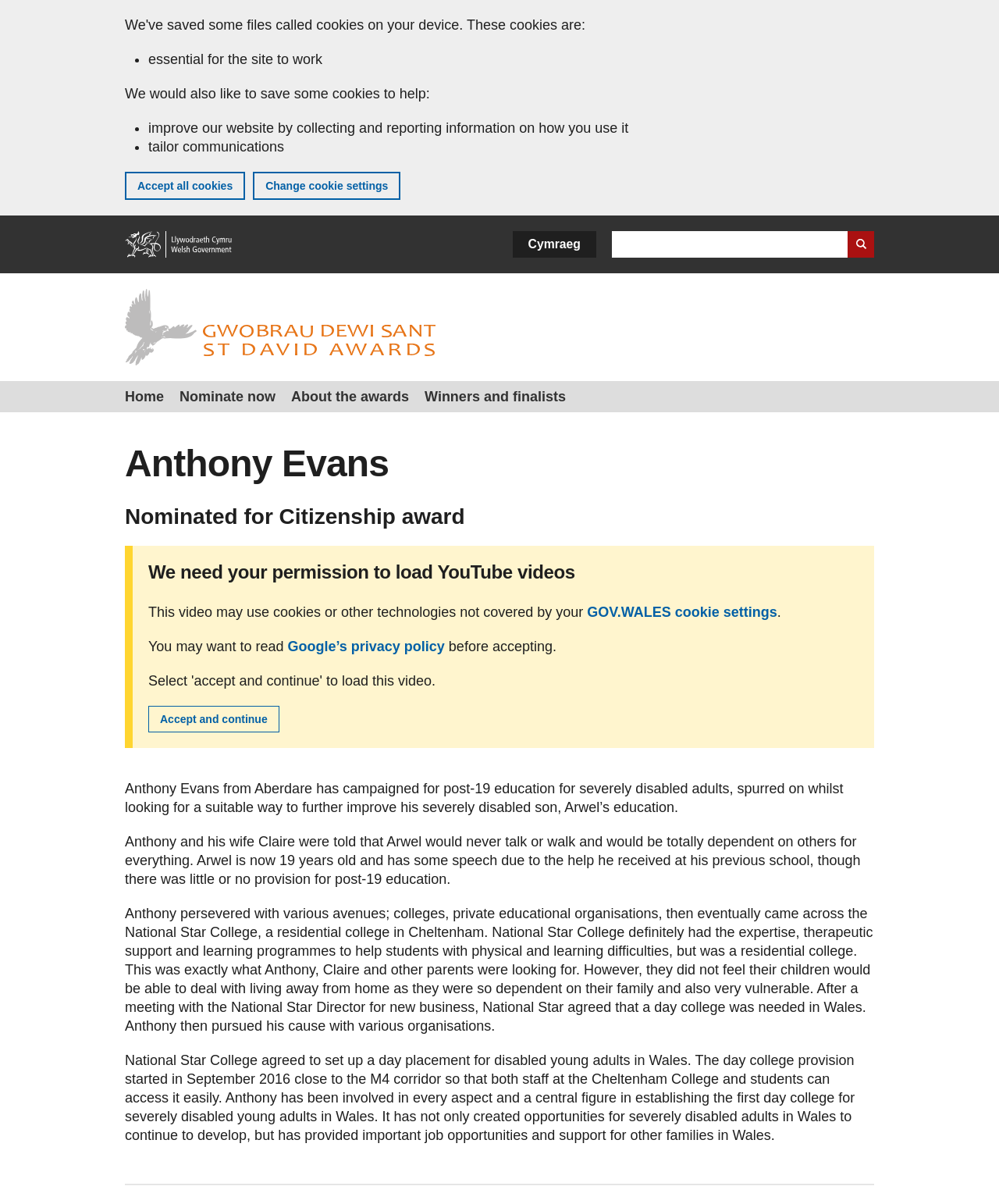Using the given description, provide the bounding box coordinates formatted as (top-left x, top-left y, bottom-right x, bottom-right y), with all values being floating point numbers between 0 and 1. Description: Home

[0.117, 0.316, 0.172, 0.342]